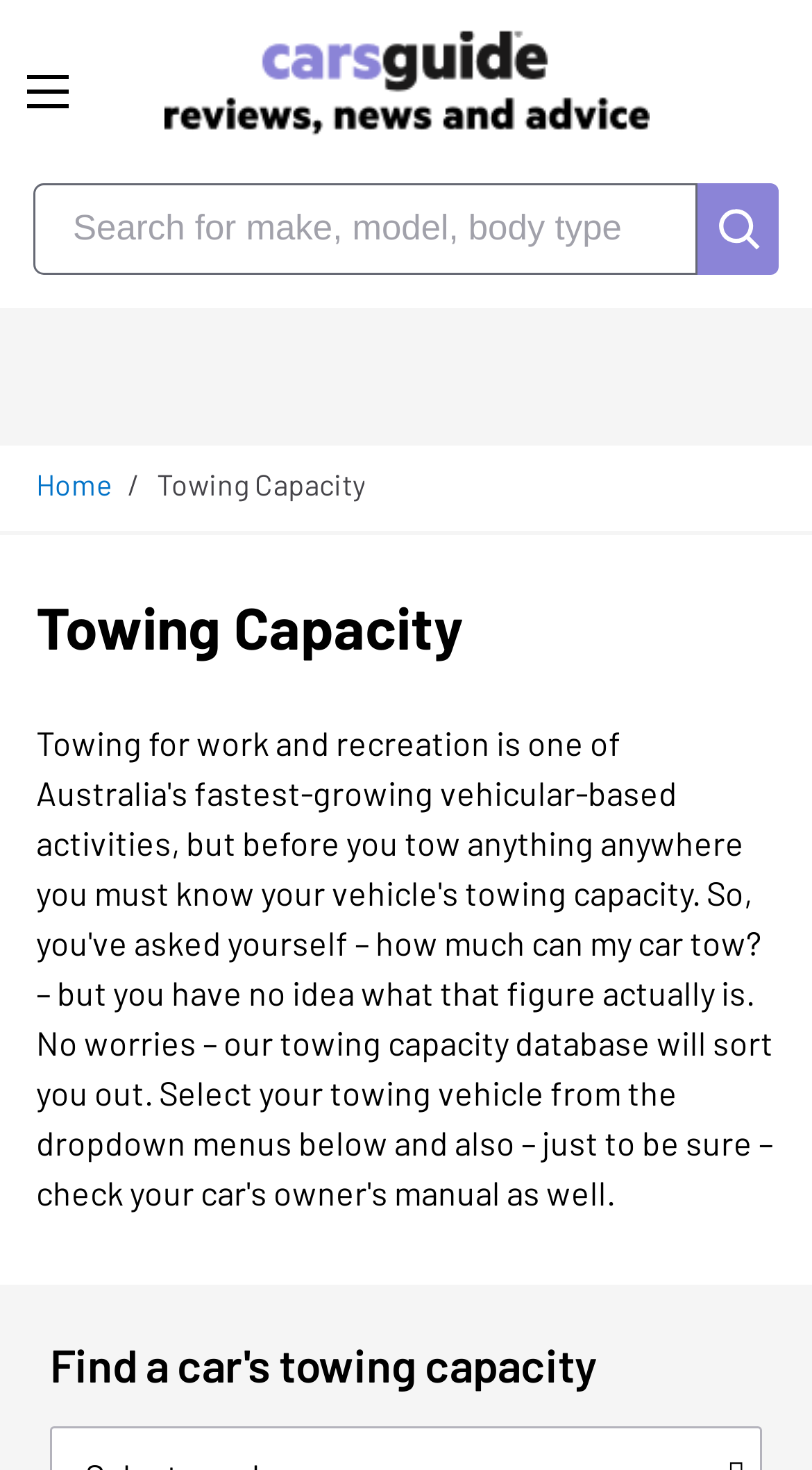Provide a single word or phrase to answer the given question: 
What is the current page about?

Towing Capacity